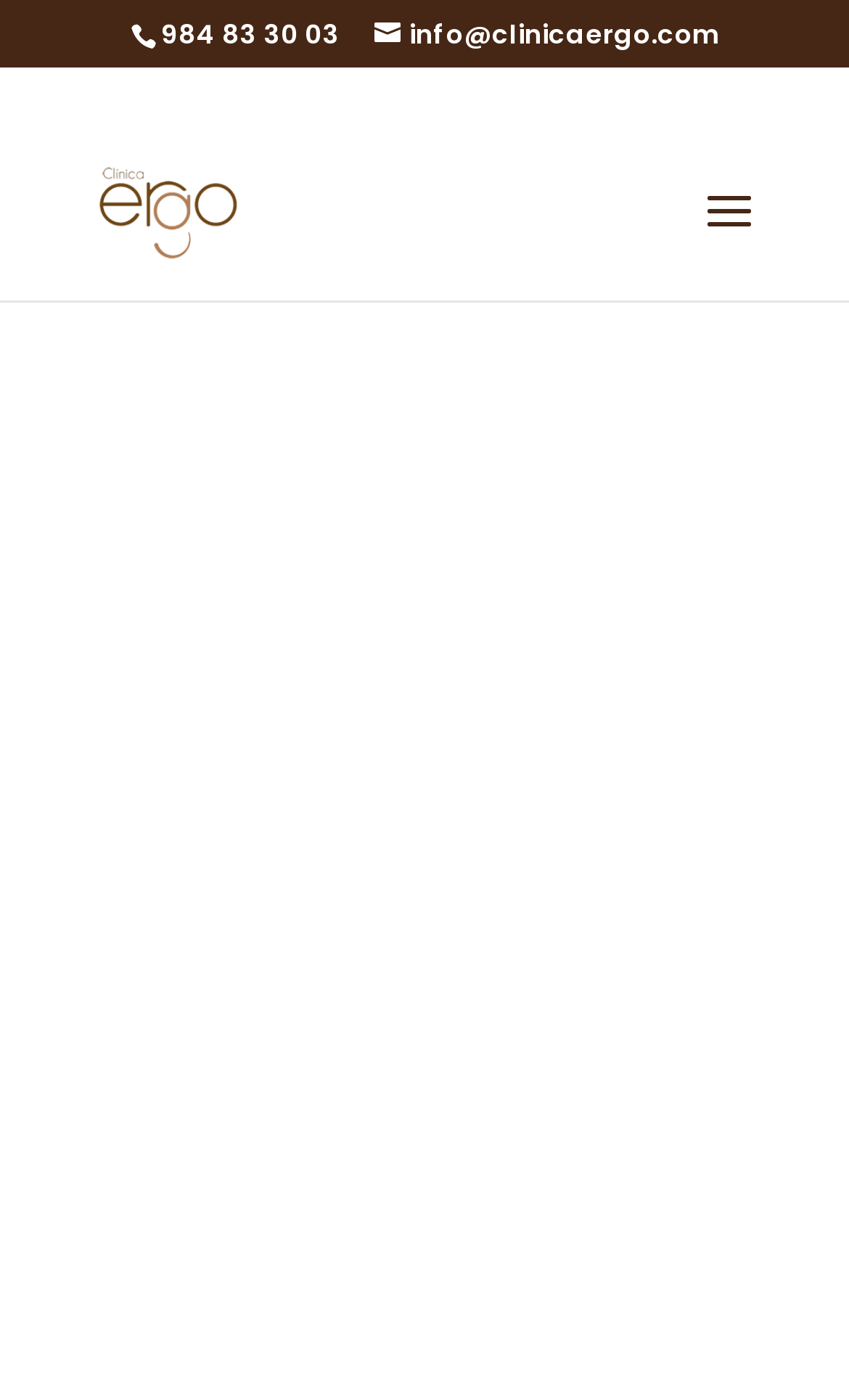What is the contact email?
Based on the visual details in the image, please answer the question thoroughly.

The contact email can be found in the link element with the text 'info@clinicaergo.com', which is likely a clickable link to email the clinic.